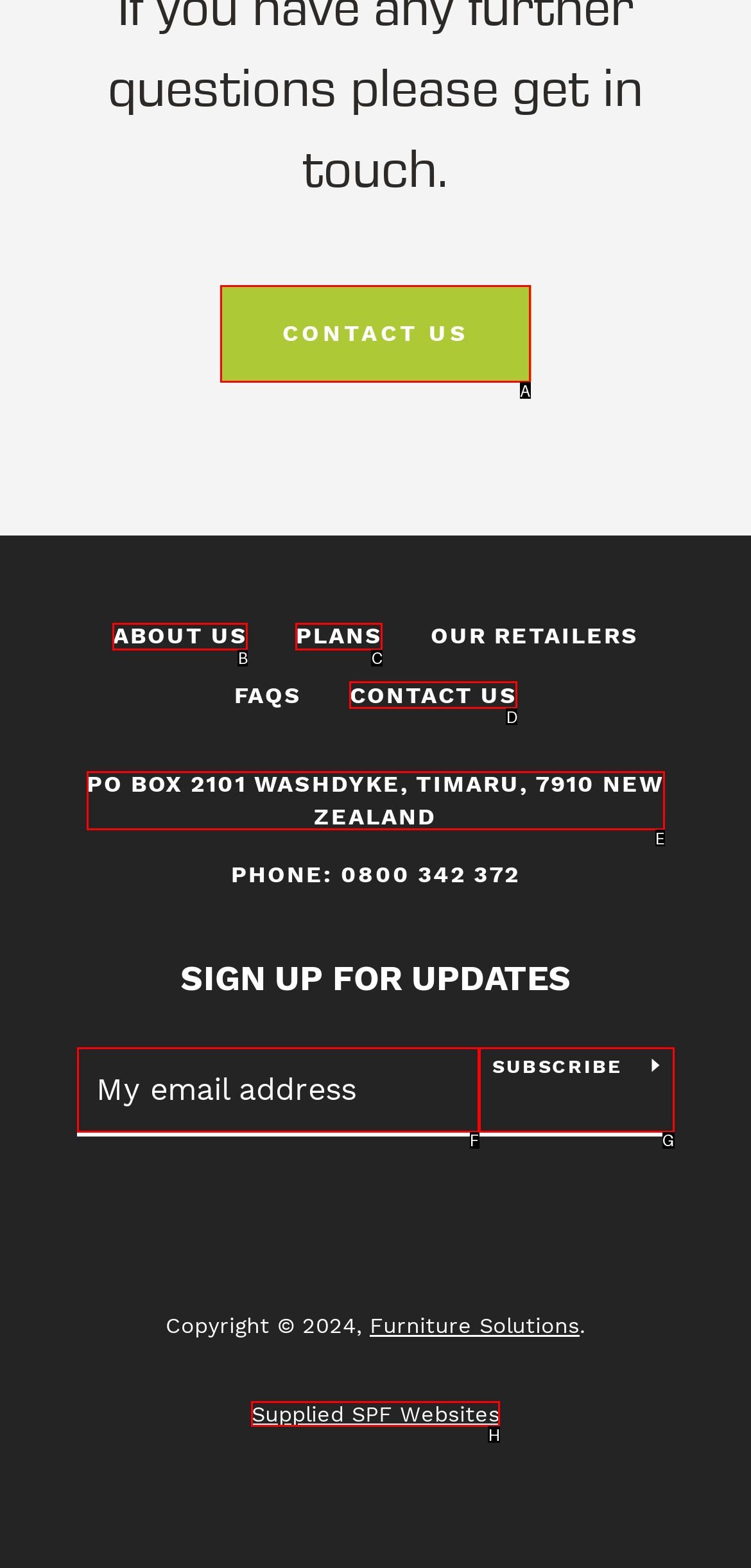Point out the letter of the HTML element you should click on to execute the task: Select Attack on titan
Reply with the letter from the given options.

None